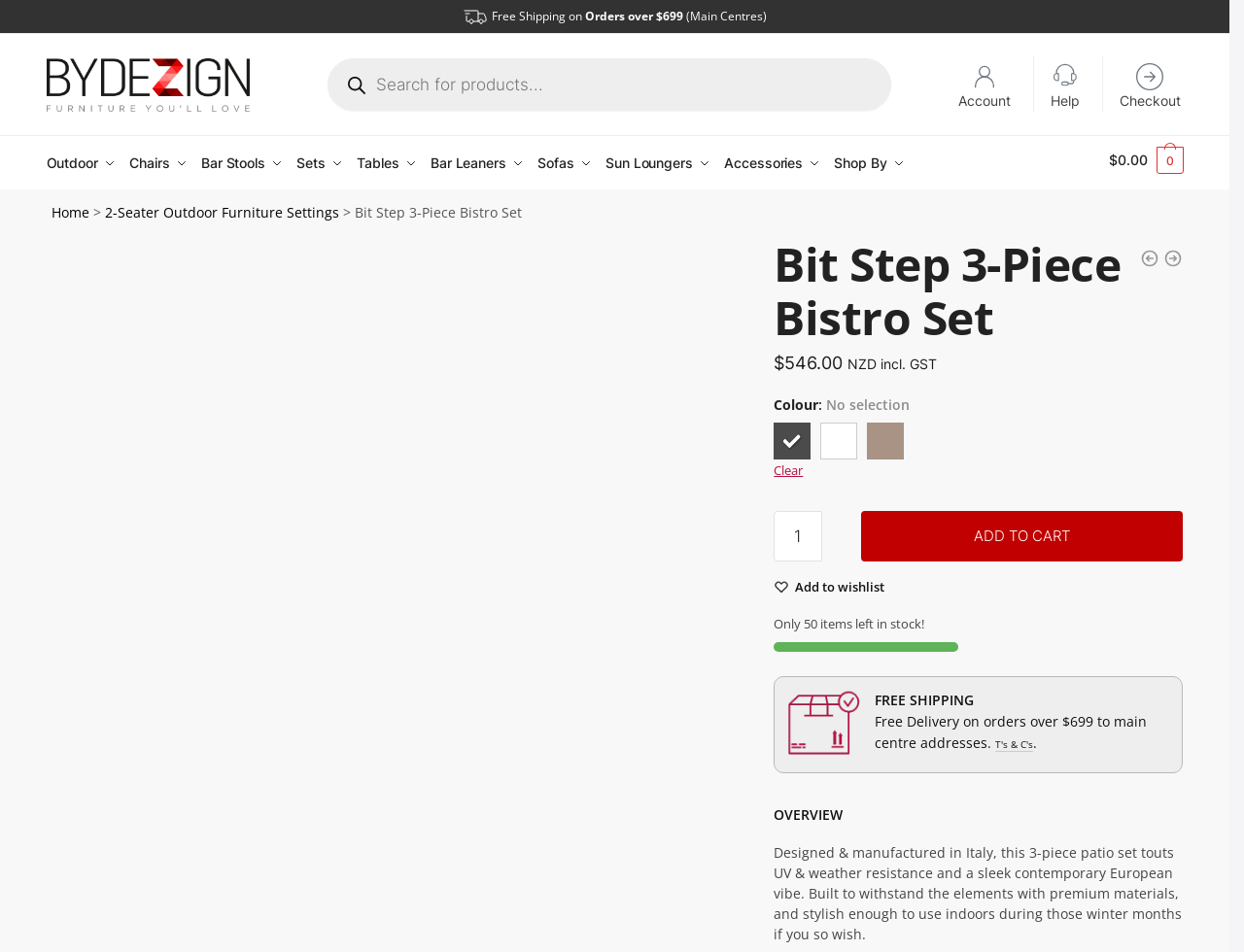Can you locate the main headline on this webpage and provide its text content?

Bit Step 3-Piece Bistro Set